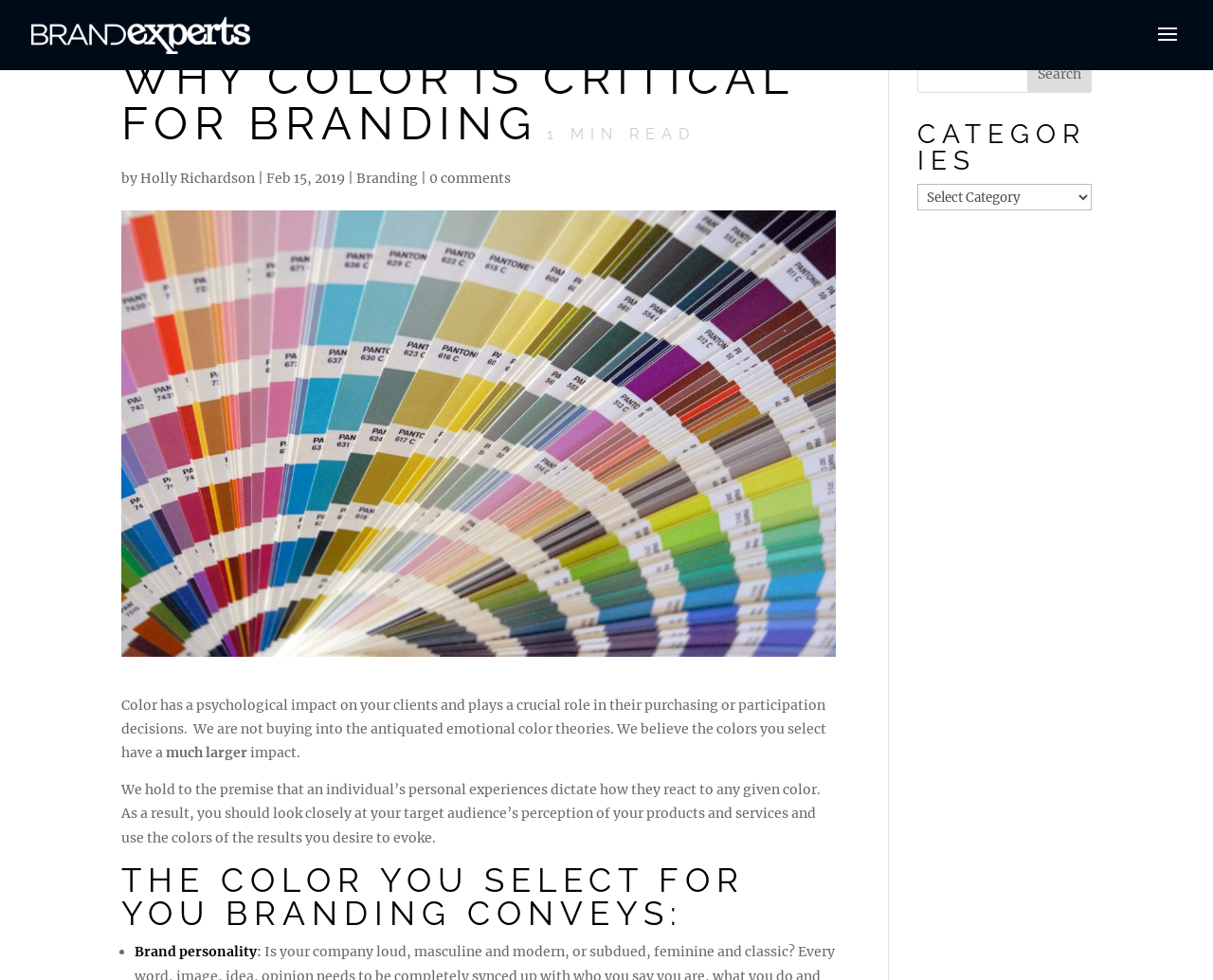Find the bounding box coordinates of the clickable element required to execute the following instruction: "Explore the Branding category". Provide the coordinates as four float numbers between 0 and 1, i.e., [left, top, right, bottom].

[0.294, 0.173, 0.345, 0.191]